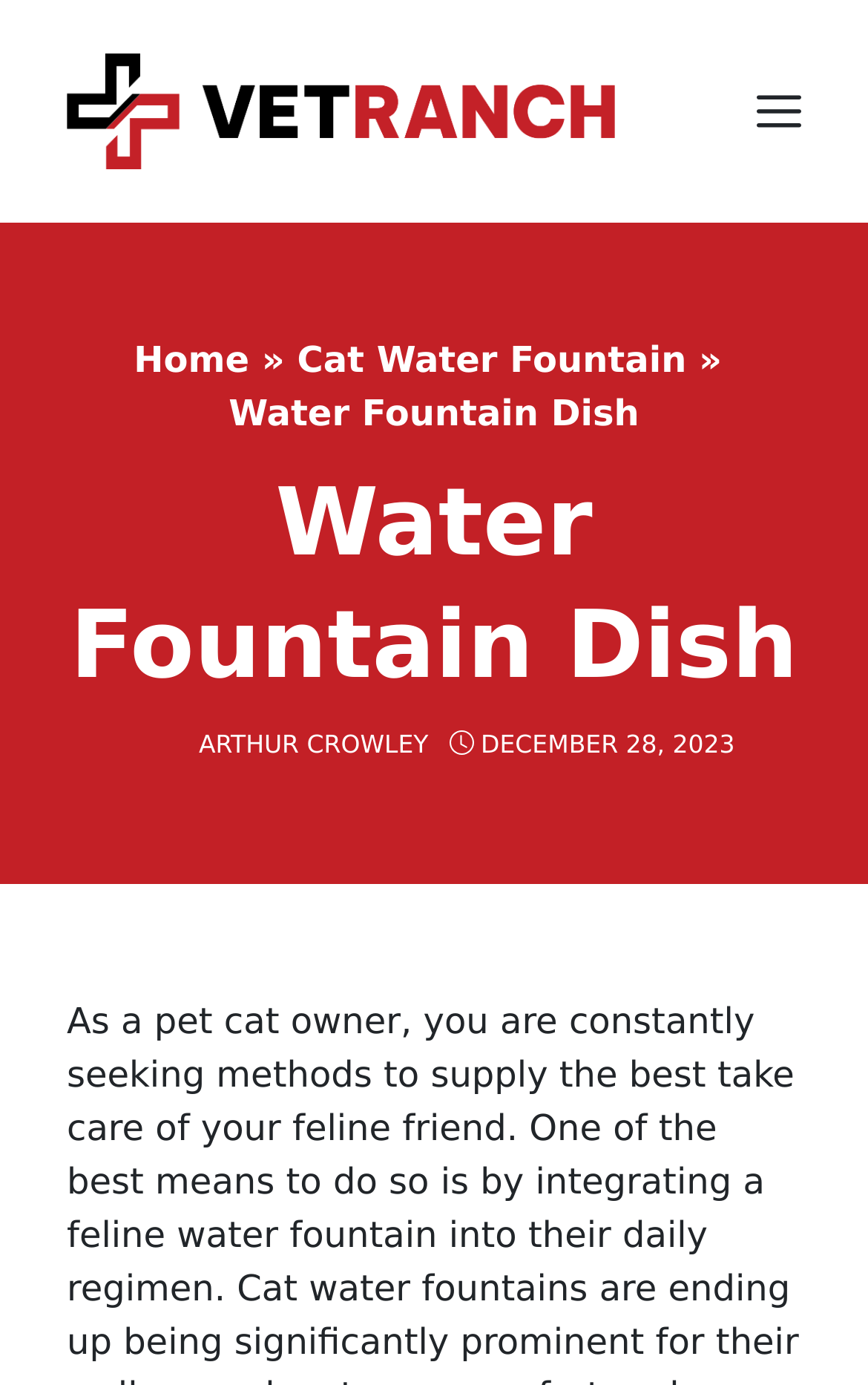What is the current page about?
Provide a detailed answer to the question, using the image to inform your response.

The current page is about 'Water Fountain Dish' as indicated by the heading element with the same text, which is a sub-element of the 'Content' banner.